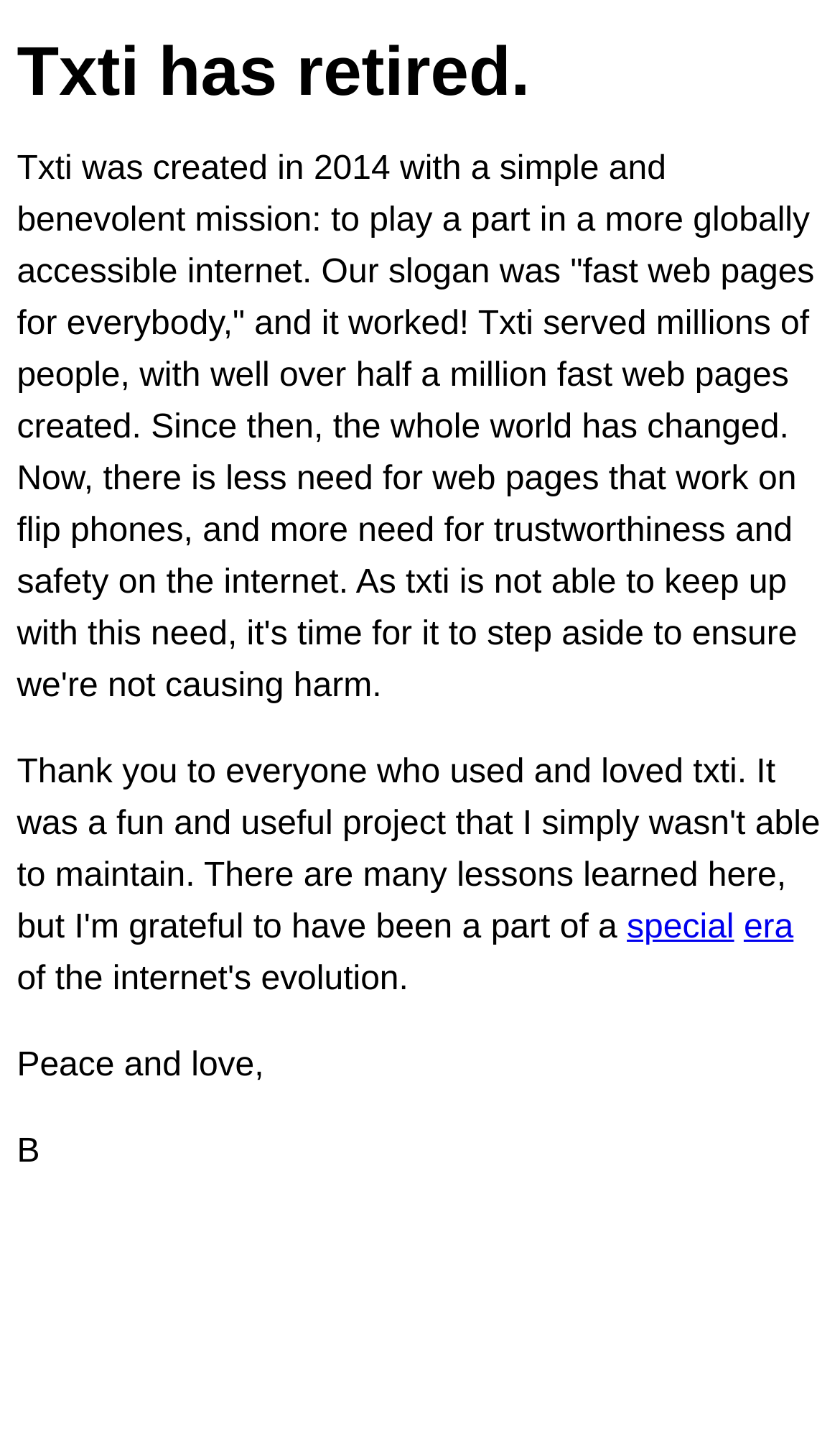Please locate and retrieve the main header text of the webpage.

Txti has retired.